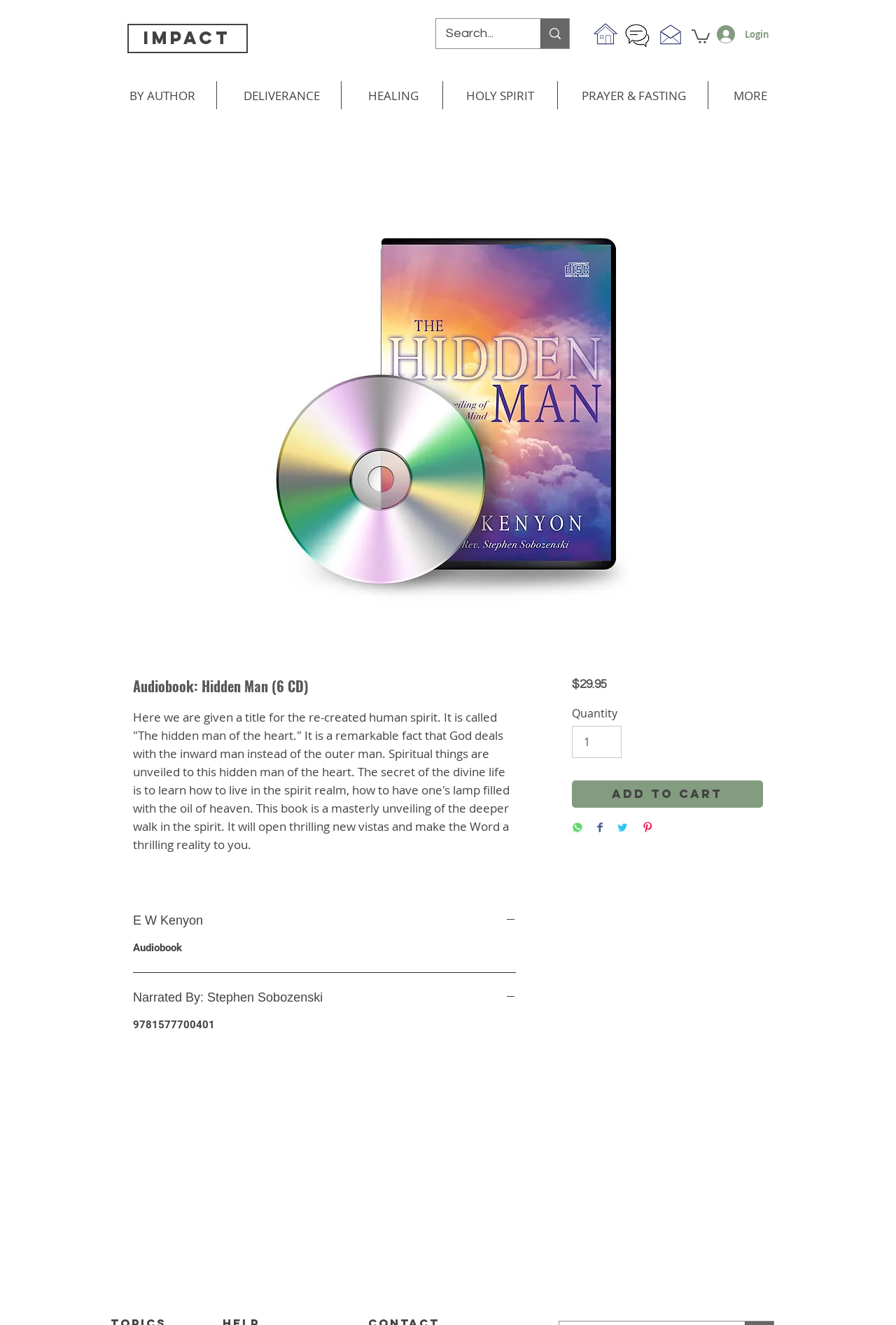Please respond to the question with a concise word or phrase:
What is the author of the audiobook?

E W Kenyon